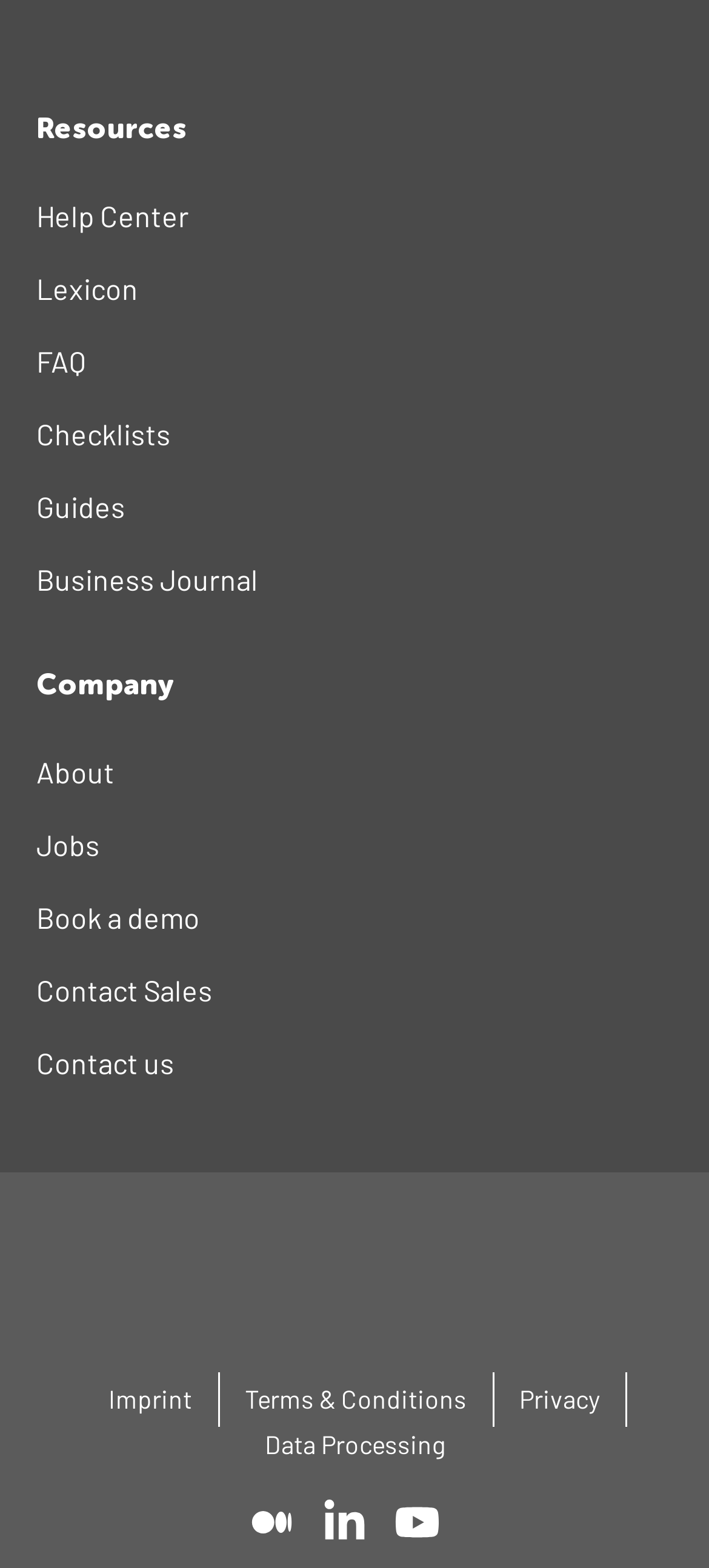Reply to the question below using a single word or brief phrase:
How many empty links are at the bottom of the page?

3